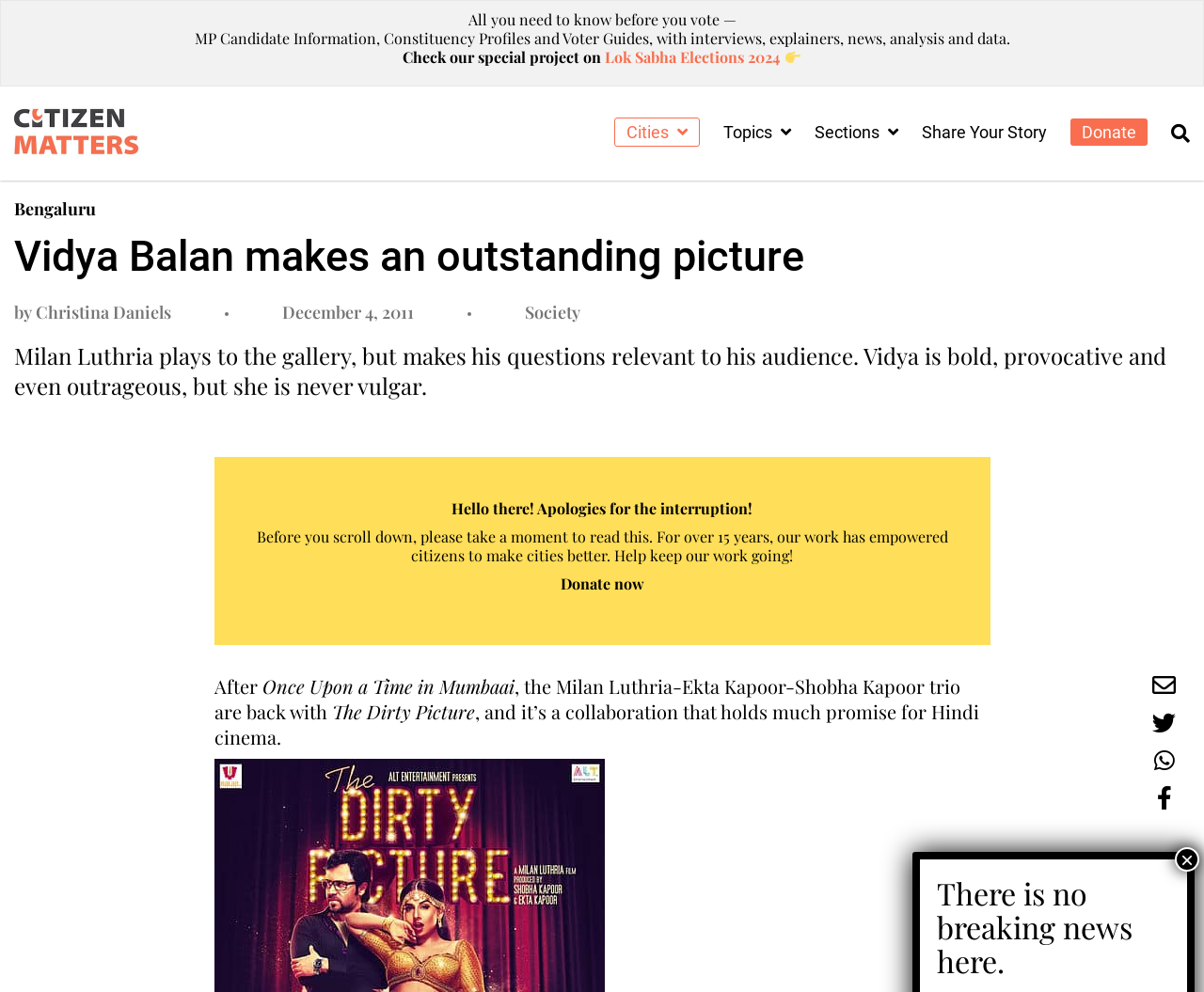Give an extensive and precise description of the webpage.

The webpage appears to be an article from Citizen Matters, a news and analysis website. At the top, there is a logo of Citizen Matters, which is a text logo with the first "i" in the shape of a candle. Below the logo, there are several links to different sections of the website, including "Cities", "Topics", "Sections", and "Share Your Story". There is also a "Donate" button and a "Search" button at the top right corner.

The main article is titled "Vidya Balan makes an outstanding picture" and is written by Christina Daniels. The article discusses the movie "The Dirty Picture" directed by Milan Luthria and starring Vidya Balan. The text describes Vidya's performance as bold, provocative, and outrageous, but never vulgar.

Below the article title, there are links to related topics, including "Society" and "Bengaluru". The article itself is divided into several paragraphs, with the main text describing the movie and its themes.

In the middle of the page, there is a section that appears to be a fundraising appeal, with a message asking readers to support the website's work in empowering citizens to make cities better. There is a "Donate now" link in this section.

At the bottom of the page, there are several links to share the article on social media platforms, including Twitter, WhatsApp, and Facebook. There is also a "Send this article to a friend" link. Additionally, there is a message that says "There is no breaking news here" and a "Close" button at the bottom right corner.